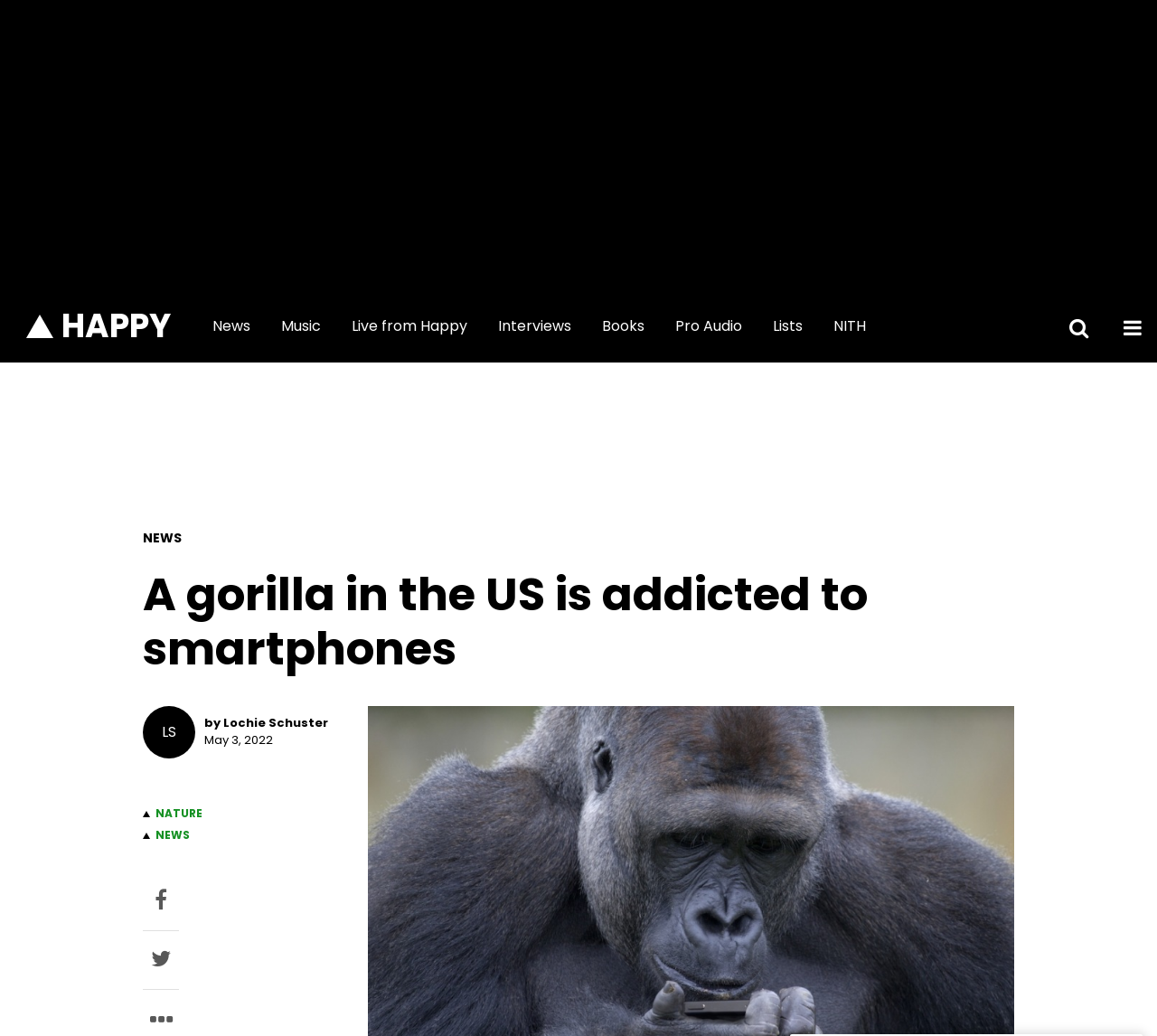By analyzing the image, answer the following question with a detailed response: What is the author of the article?

I found the author's initials 'LS' by looking at the link element 'LS by Lochie Schuster May 3, 2022', which indicates that the author's initials are LS.